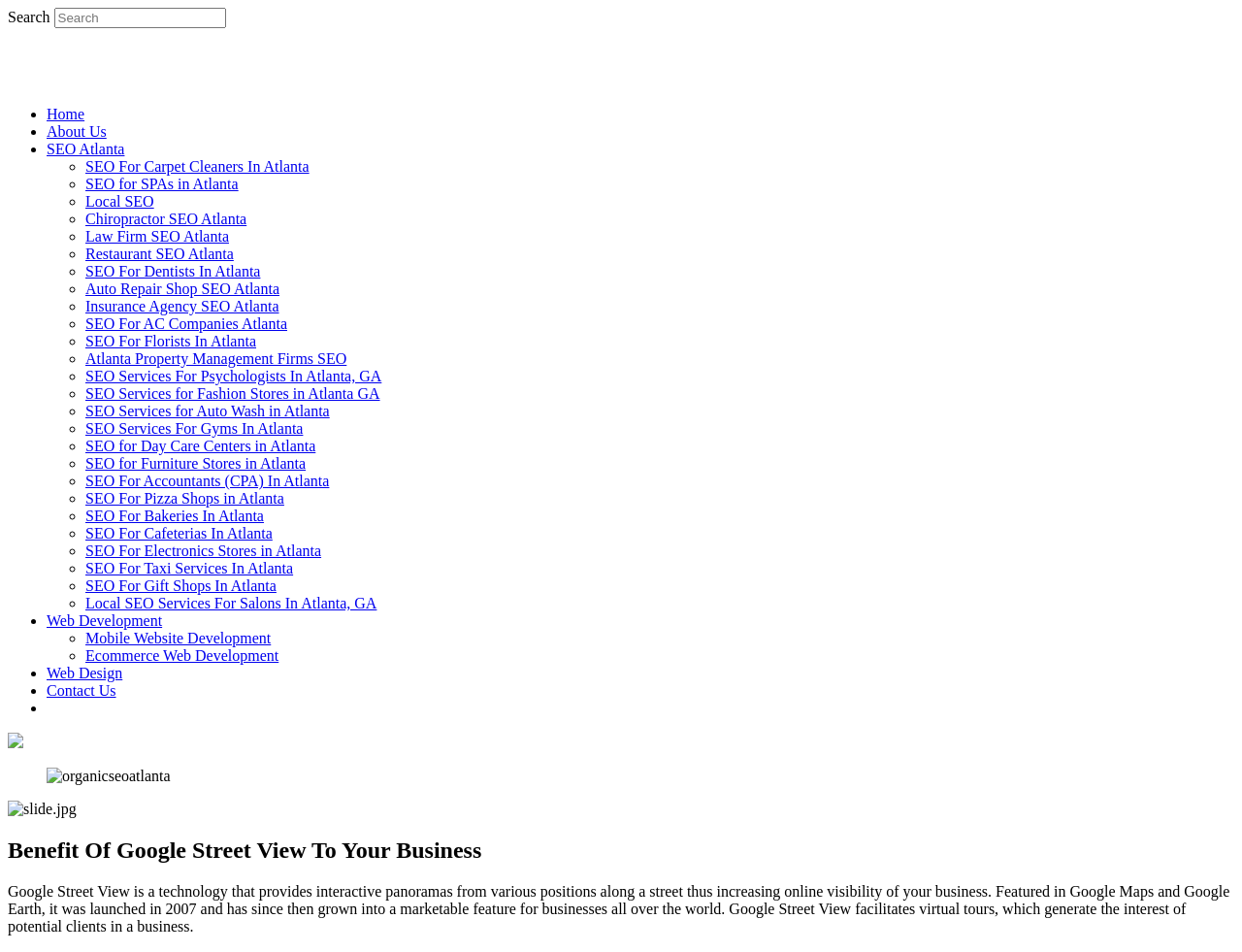Respond to the following query with just one word or a short phrase: 
What is the first link in the navigation menu?

Home